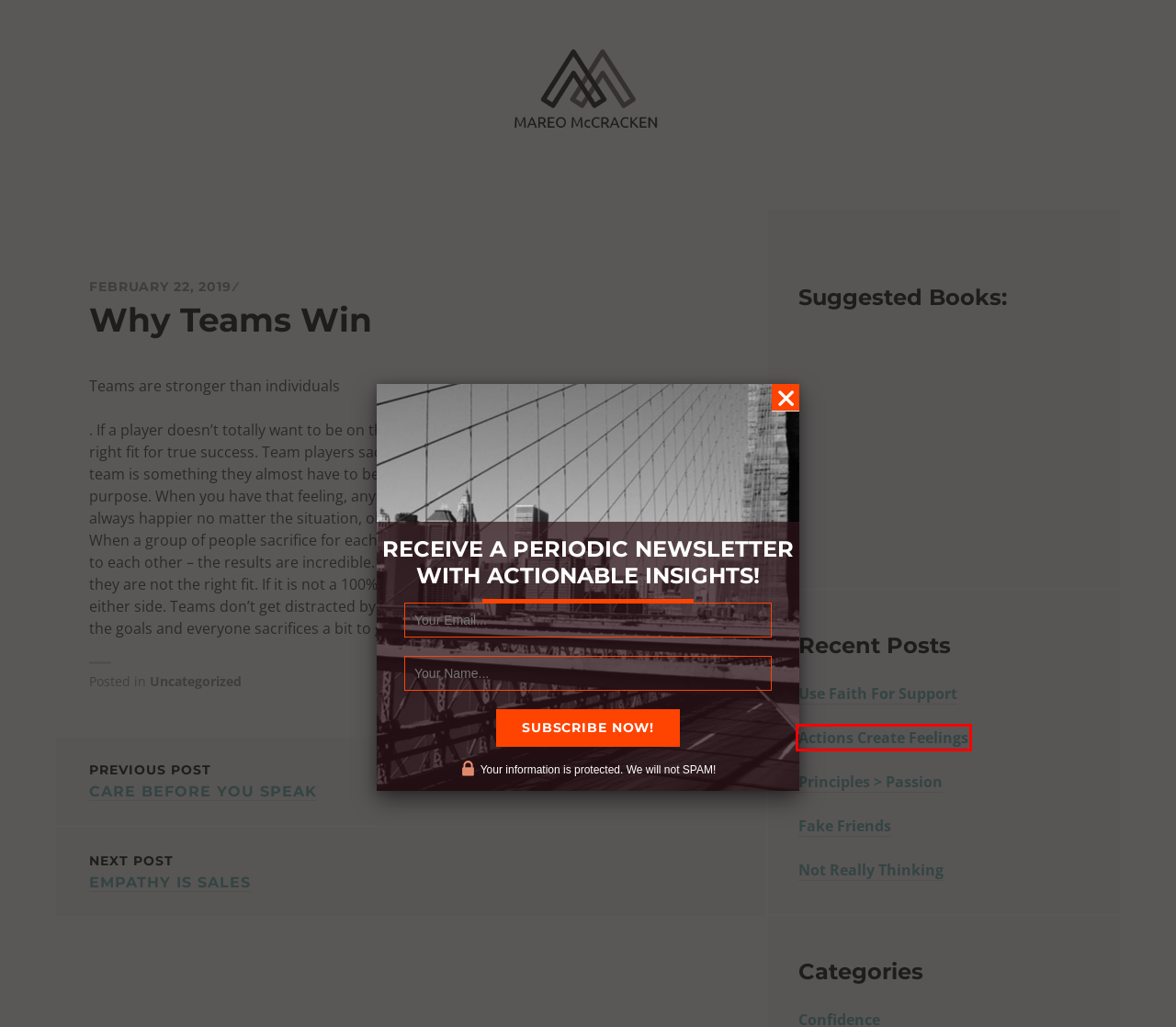Consider the screenshot of a webpage with a red bounding box around an element. Select the webpage description that best corresponds to the new page after clicking the element inside the red bounding box. Here are the candidates:
A. Empathy is Sales – Mareo McCracken
B. Principles > Passion – Mareo McCracken
C. Actions Create Feelings – Mareo McCracken
D. Not Really Thinking – Mareo McCracken
E. Mareo McCracken – Value. Relationships. Growth.
F. Use Faith For Support – Mareo McCracken
G. Uncategorized – Mareo McCracken
H. Care Before You Speak – Mareo McCracken

C